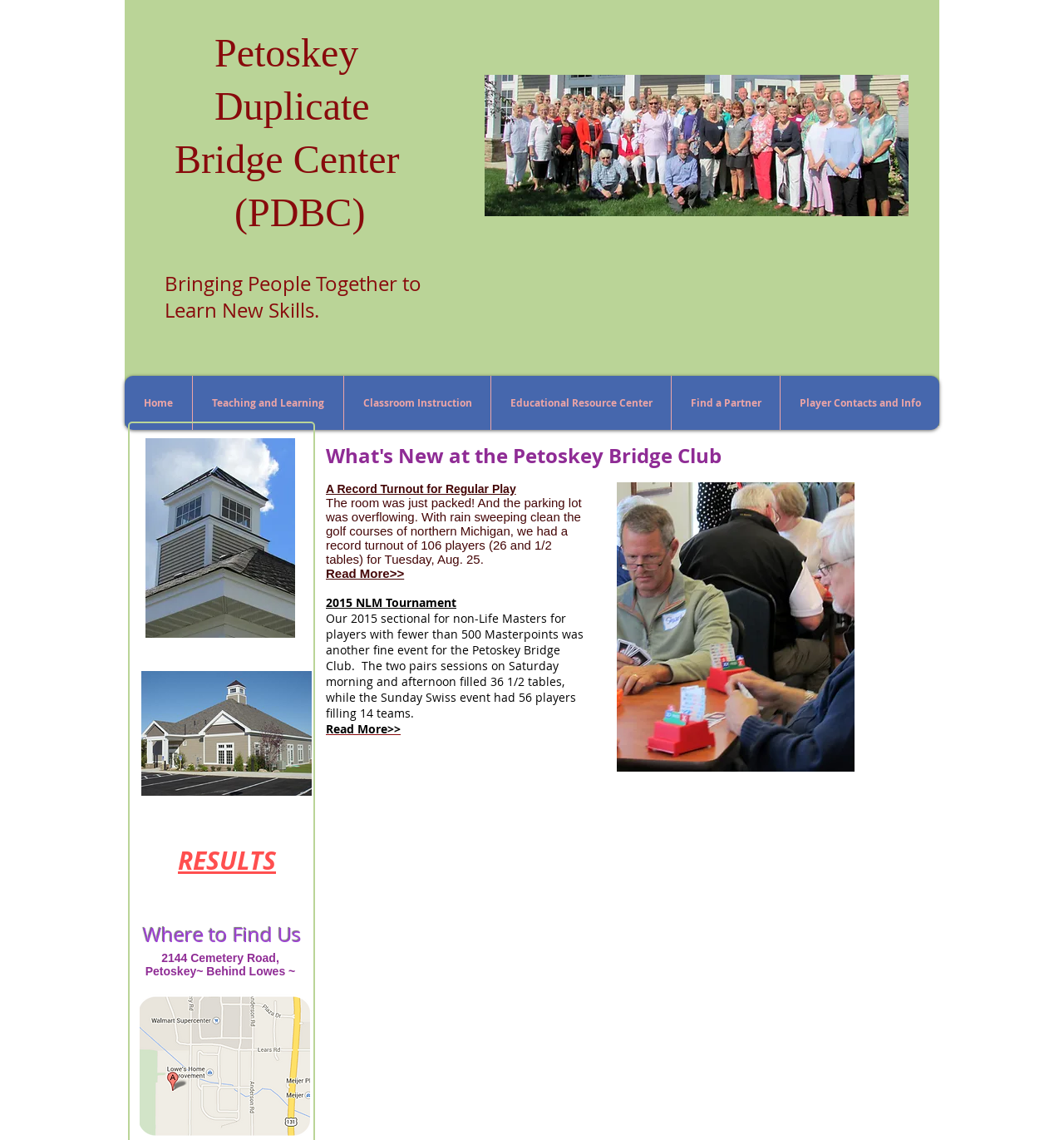Highlight the bounding box coordinates of the element that should be clicked to carry out the following instruction: "Read about the record turnout for regular play". The coordinates must be given as four float numbers ranging from 0 to 1, i.e., [left, top, right, bottom].

[0.306, 0.497, 0.38, 0.509]